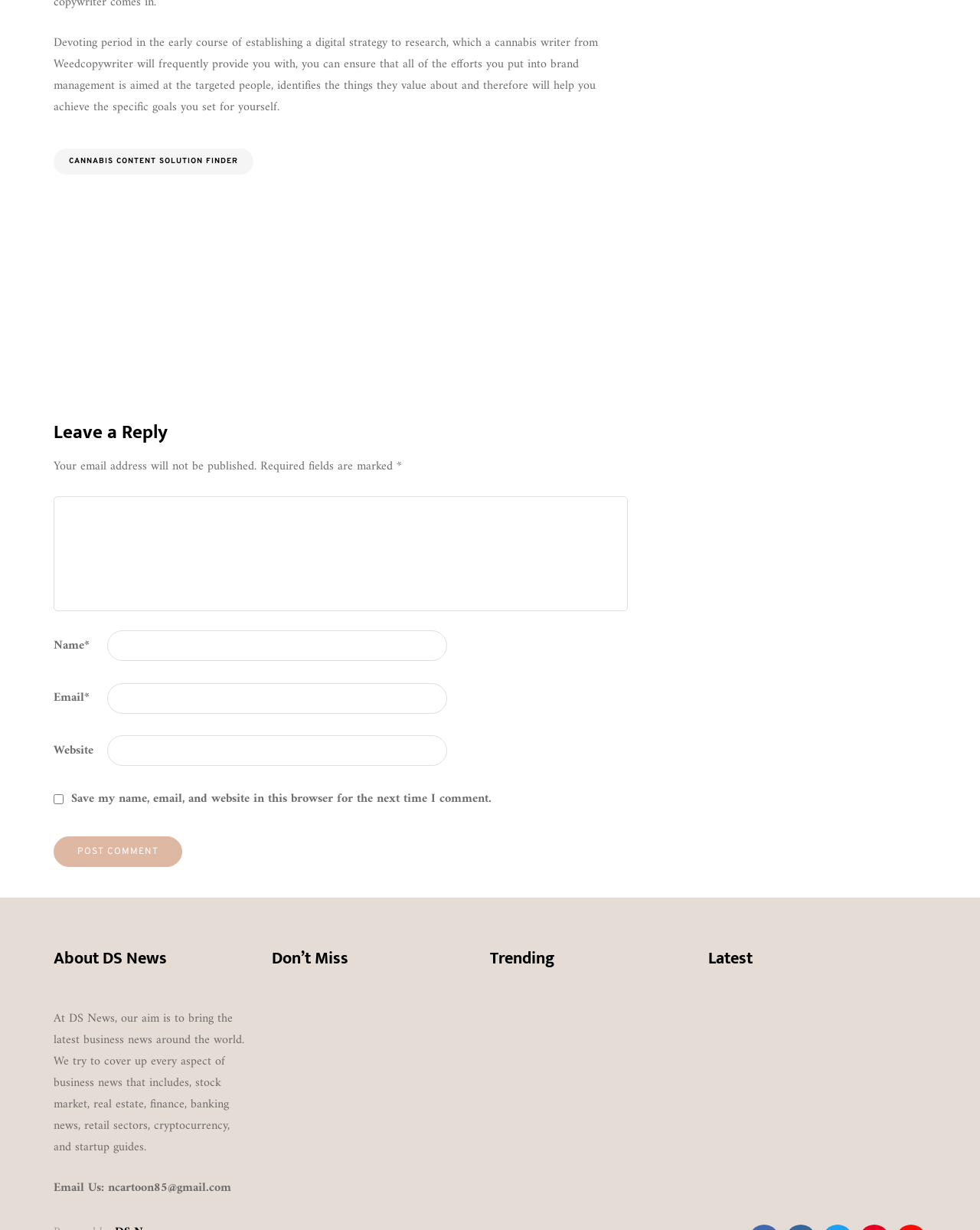Using the given element description, provide the bounding box coordinates (top-left x, top-left y, bottom-right x, bottom-right y) for the corresponding UI element in the screenshot: parent_node: Website name="url"

[0.109, 0.598, 0.456, 0.623]